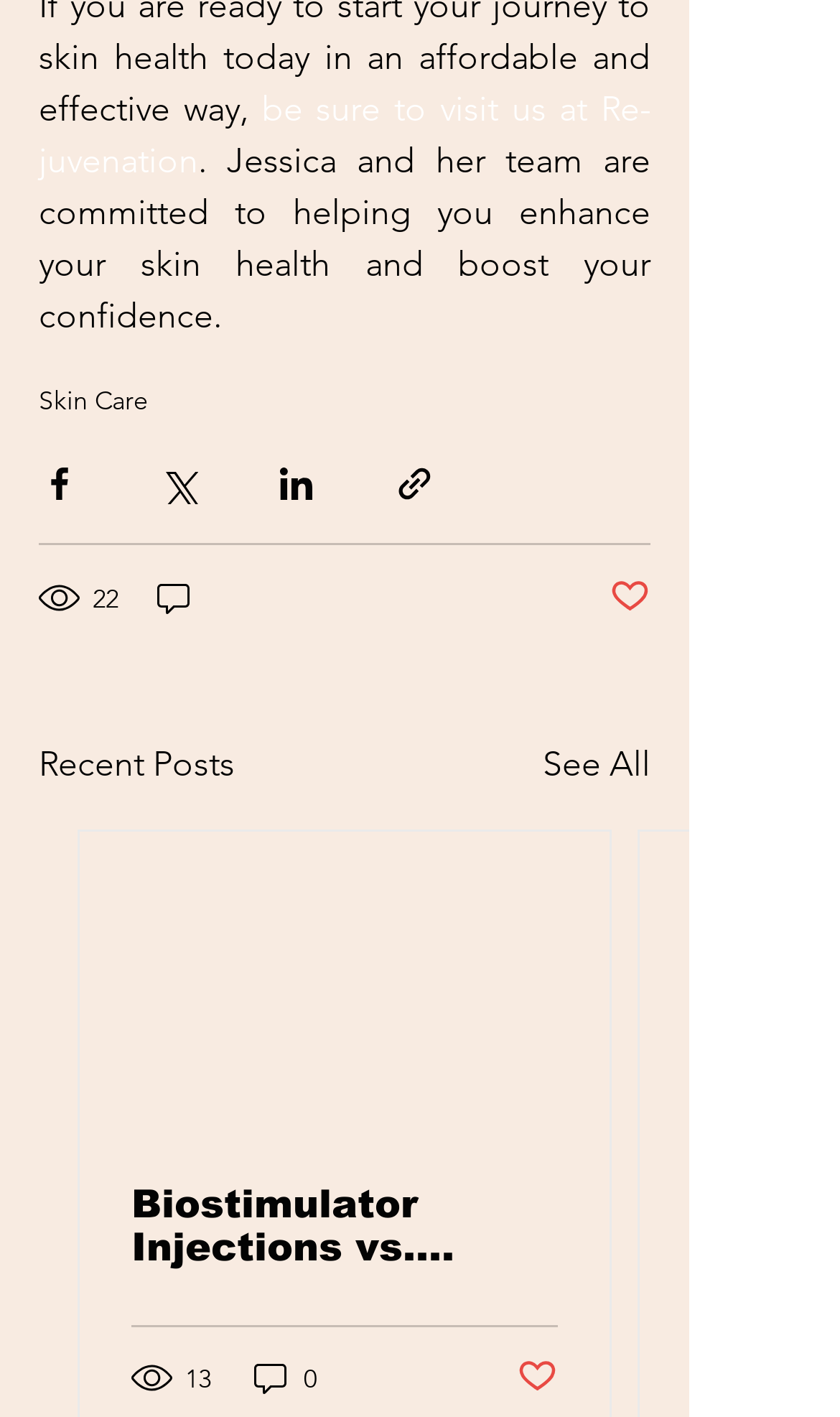What is the topic of the second post?
Based on the image, answer the question with as much detail as possible.

The answer can be found in the link element with the text 'Biostimulator Injections vs. Fillers — Which Should You Choose?' which is a child of the Root Element.